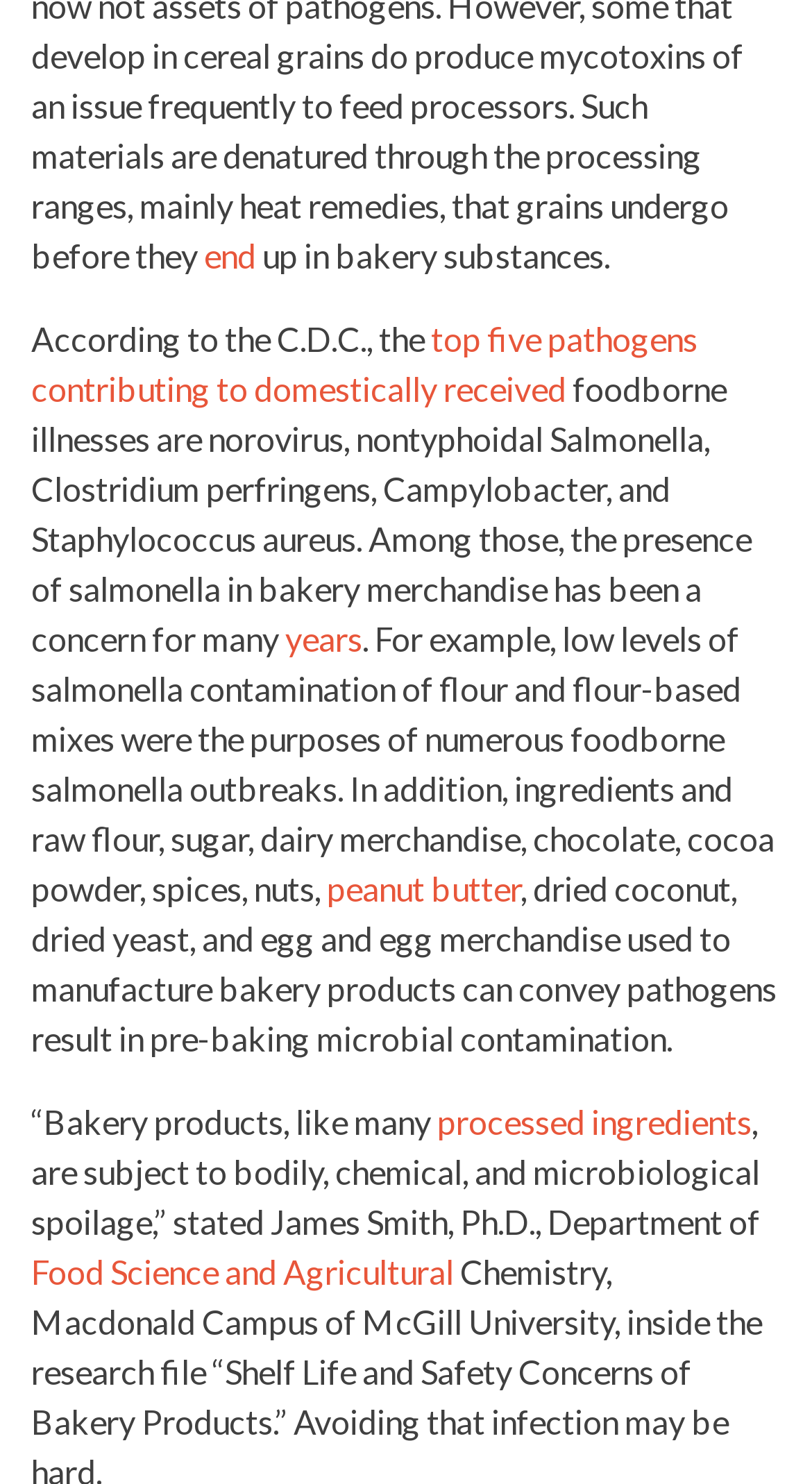What is the purpose of the arrangement of ingredients in bakery products?
Based on the screenshot, give a detailed explanation to answer the question.

The text states that ingredients and raw flour, sugar, dairy merchandise, chocolate, cocoa powder, spices, nuts, and other items can convey pathogens, resulting in pre-baking microbial contamination. This implies that the arrangement of ingredients is important to prevent such contamination.